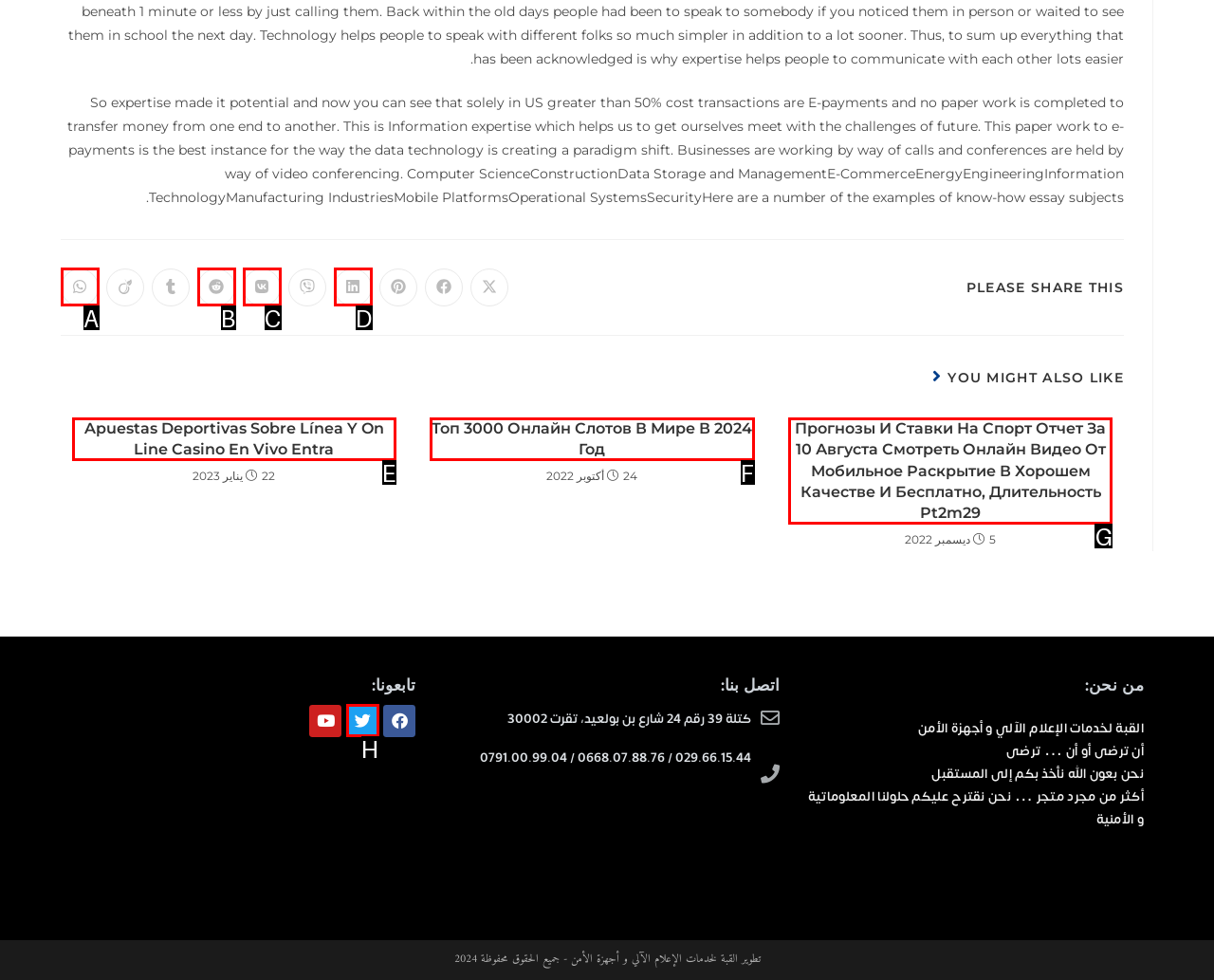Identify the bounding box that corresponds to: Twitter
Respond with the letter of the correct option from the provided choices.

H